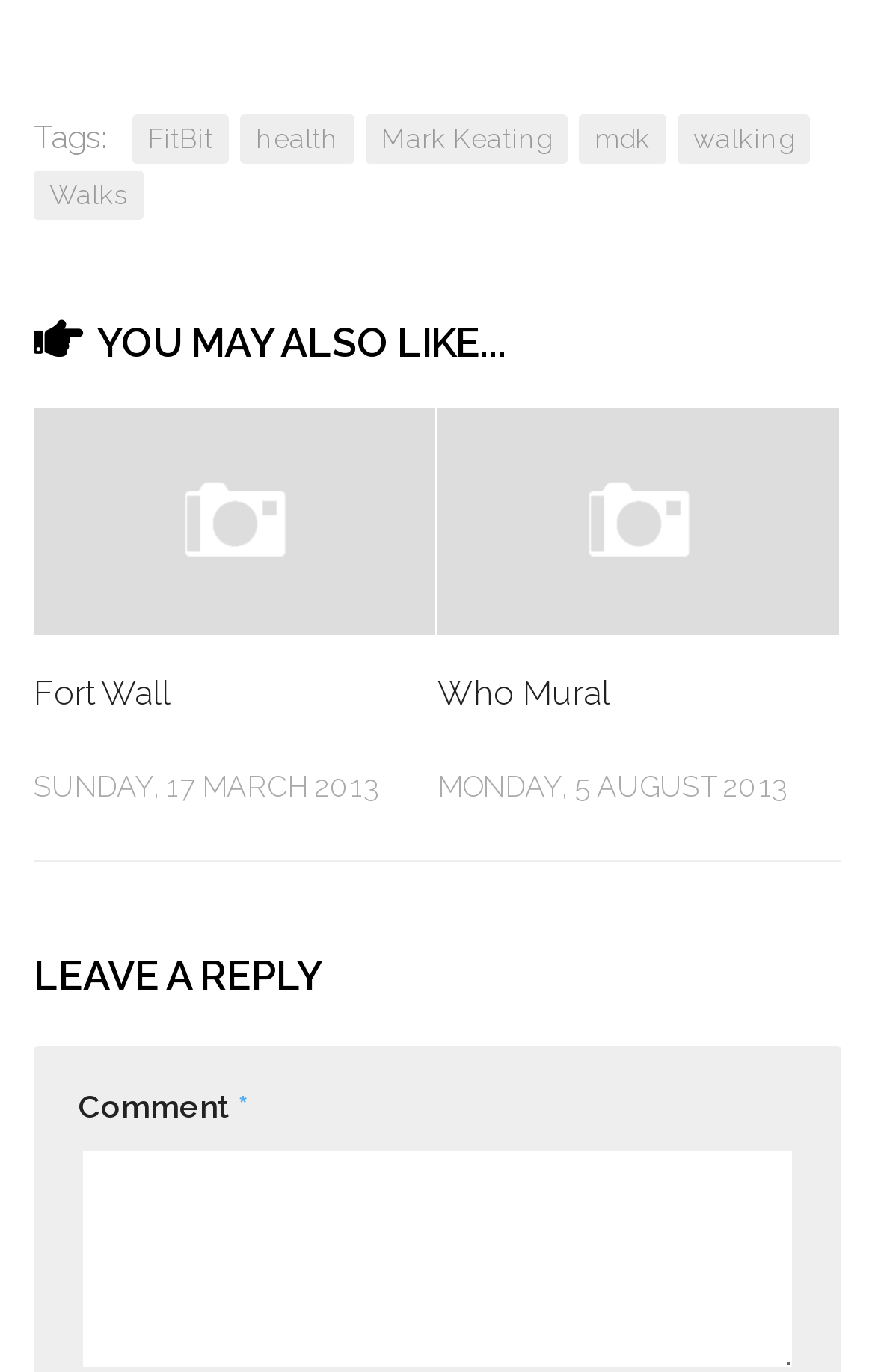Please determine the bounding box coordinates of the element's region to click for the following instruction: "Enter a comment".

[0.09, 0.835, 0.91, 0.999]